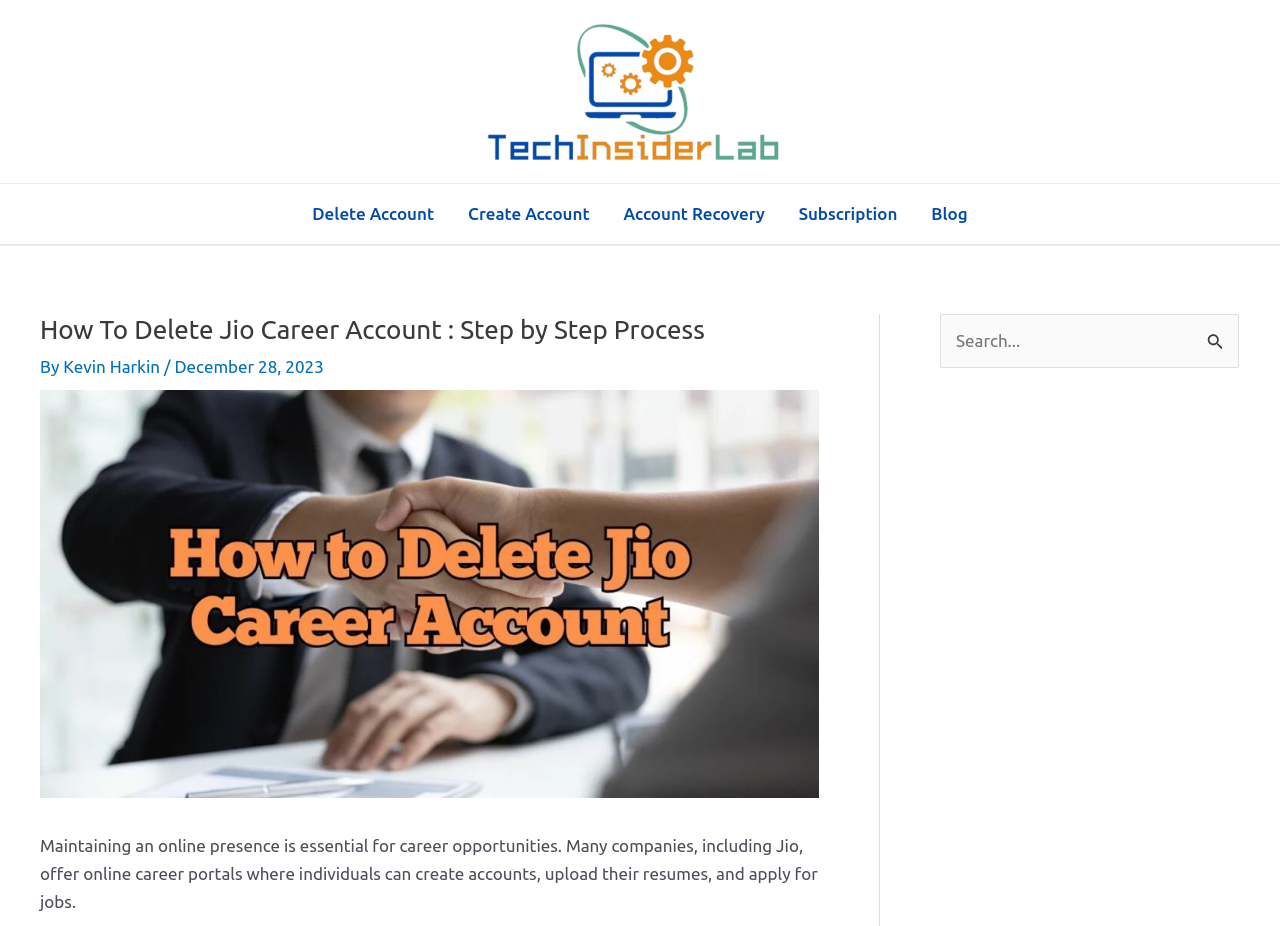Provide the bounding box coordinates of the section that needs to be clicked to accomplish the following instruction: "Click the Blog link."

[0.714, 0.199, 0.769, 0.263]